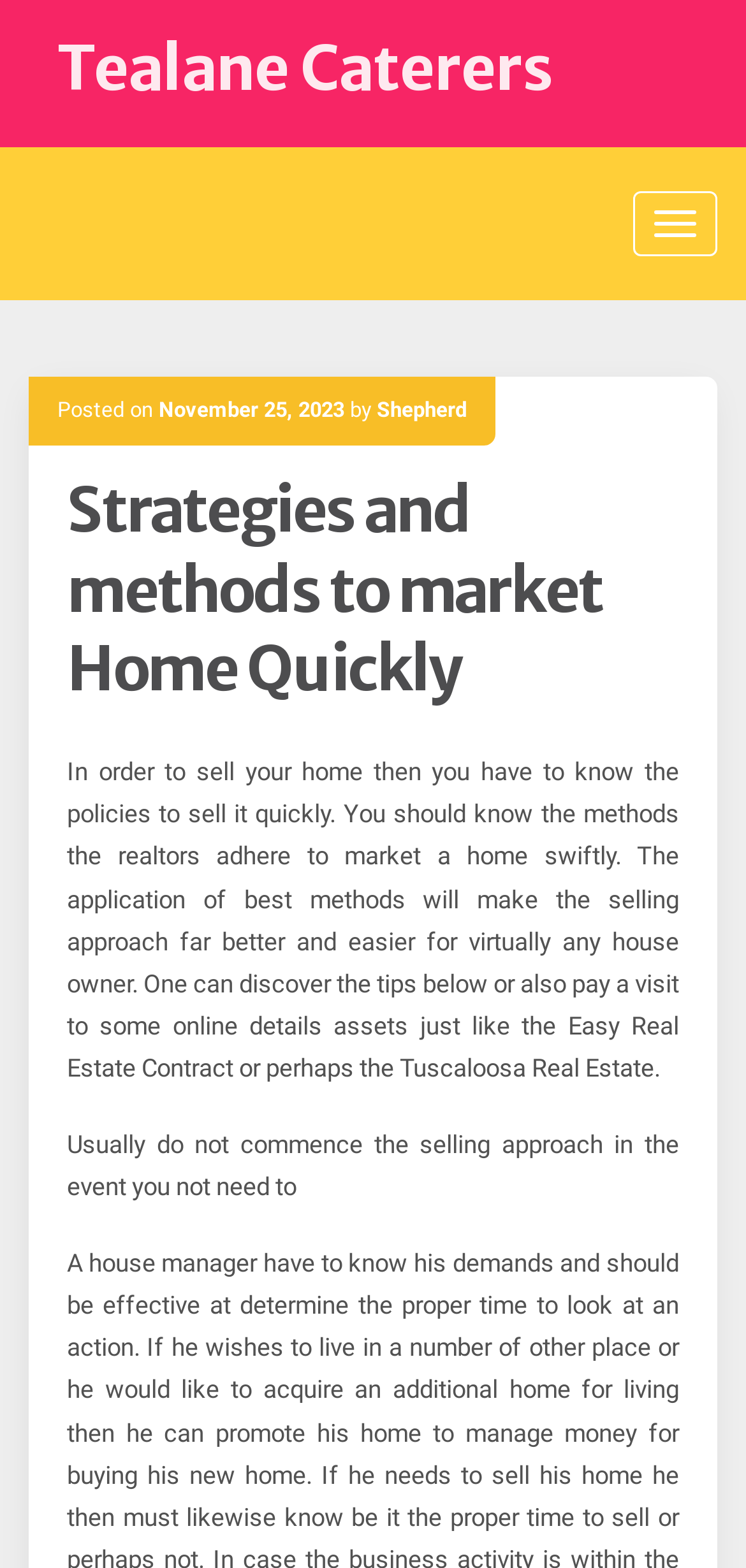Convey a detailed summary of the webpage, mentioning all key elements.

The webpage appears to be a blog post or article about strategies and methods to market a home quickly. At the top, there is a link to "Tealane Caterers" positioned near the left edge of the page. Below this link, there is a button with no text, situated near the right edge of the page.

The main content of the page is divided into sections. The first section has a header that displays the posting date, "November 25, 2023", and the author's name, "Shepherd". Below this header, there is a heading that reads "Strategies and methods to market Home Quickly".

The main article begins with a paragraph that explains the importance of knowing the policies to sell a home quickly and the methods realtors use to market a home swiftly. This paragraph is positioned below the heading and spans across the width of the page.

Further down, there is another paragraph that advises against starting the selling process without proper preparation. This paragraph is positioned below the first one, still spanning the width of the page.

There are no images on the page. The overall content is text-based, with a focus on providing information and guidance on marketing a home quickly.